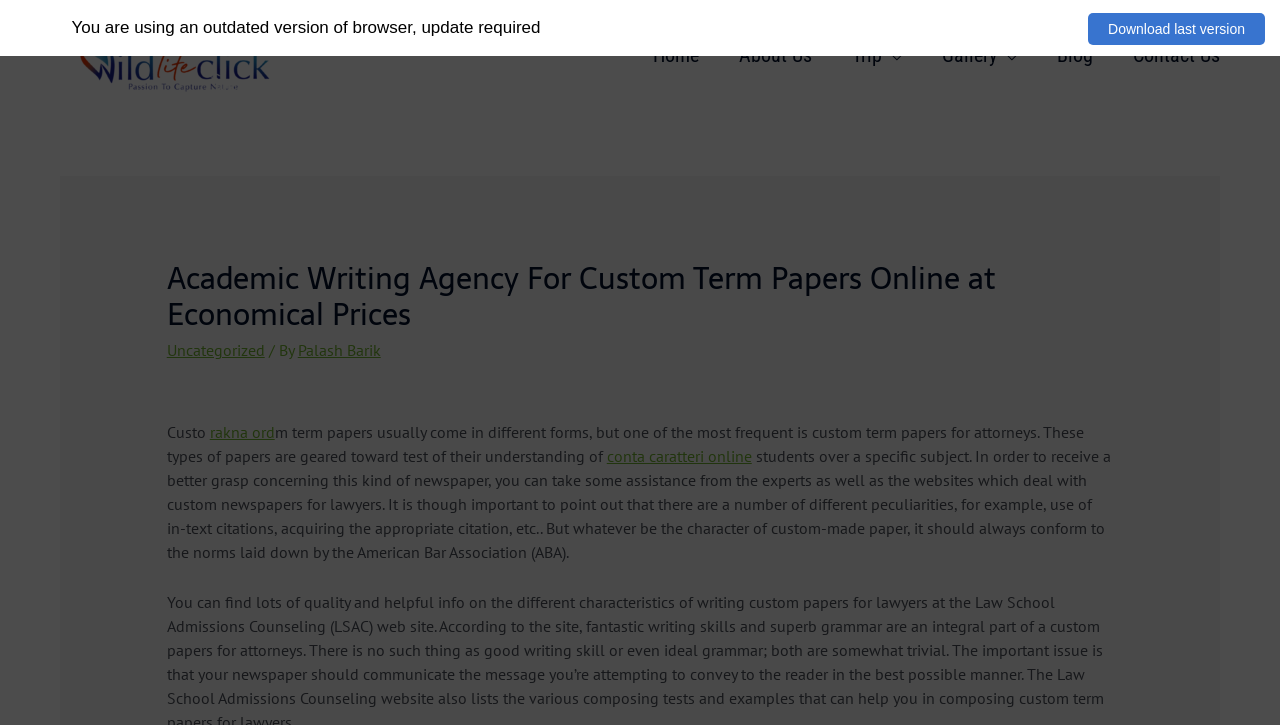What is the name of the website?
Examine the image and provide an in-depth answer to the question.

The name of the website can be found in the top-left corner of the webpage, where it says 'Wildlifeclick' in a logo format, and also as a link with the same text.